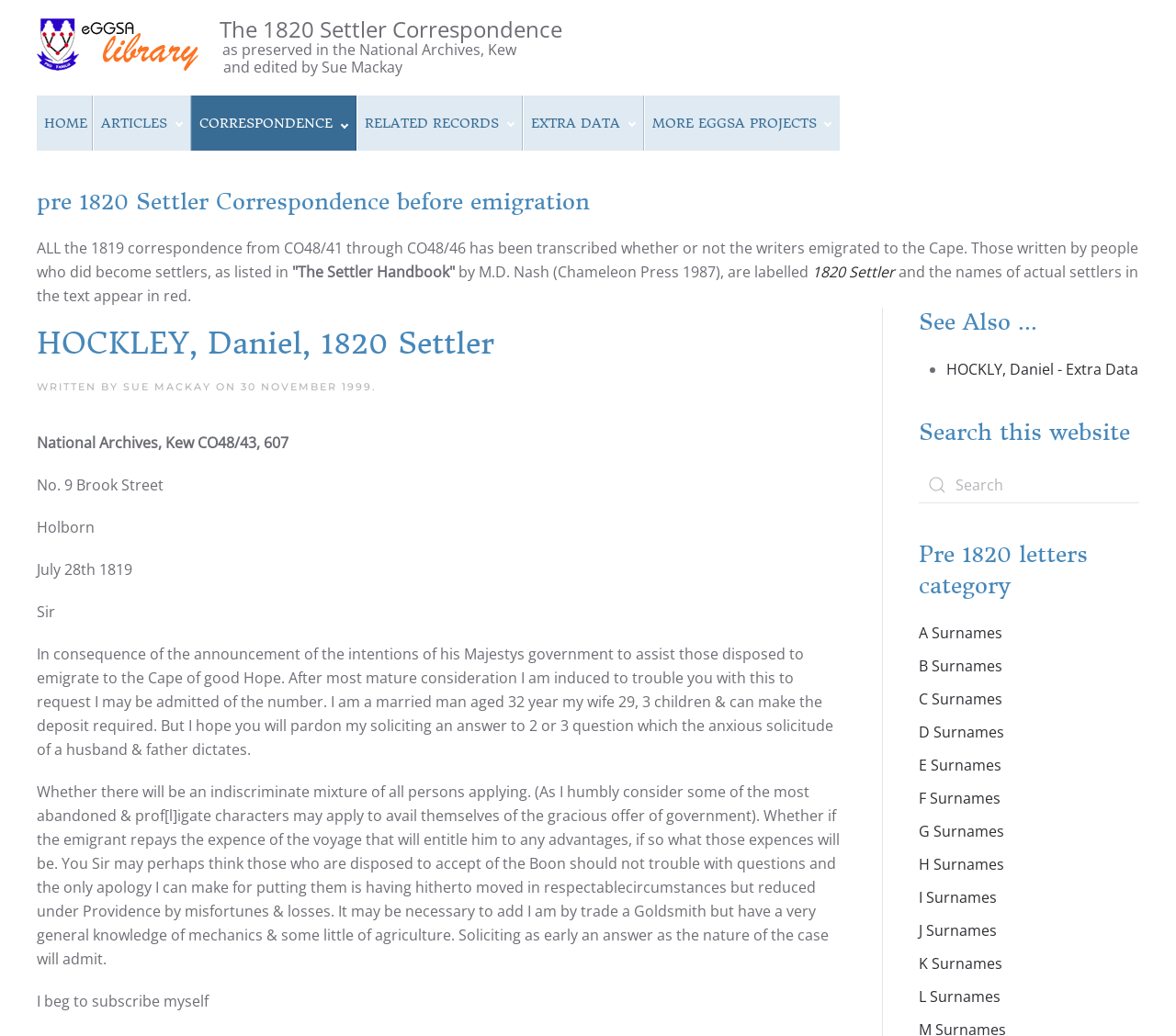Please determine and provide the text content of the webpage's heading.

HOCKLEY, Daniel, 1820 Settler